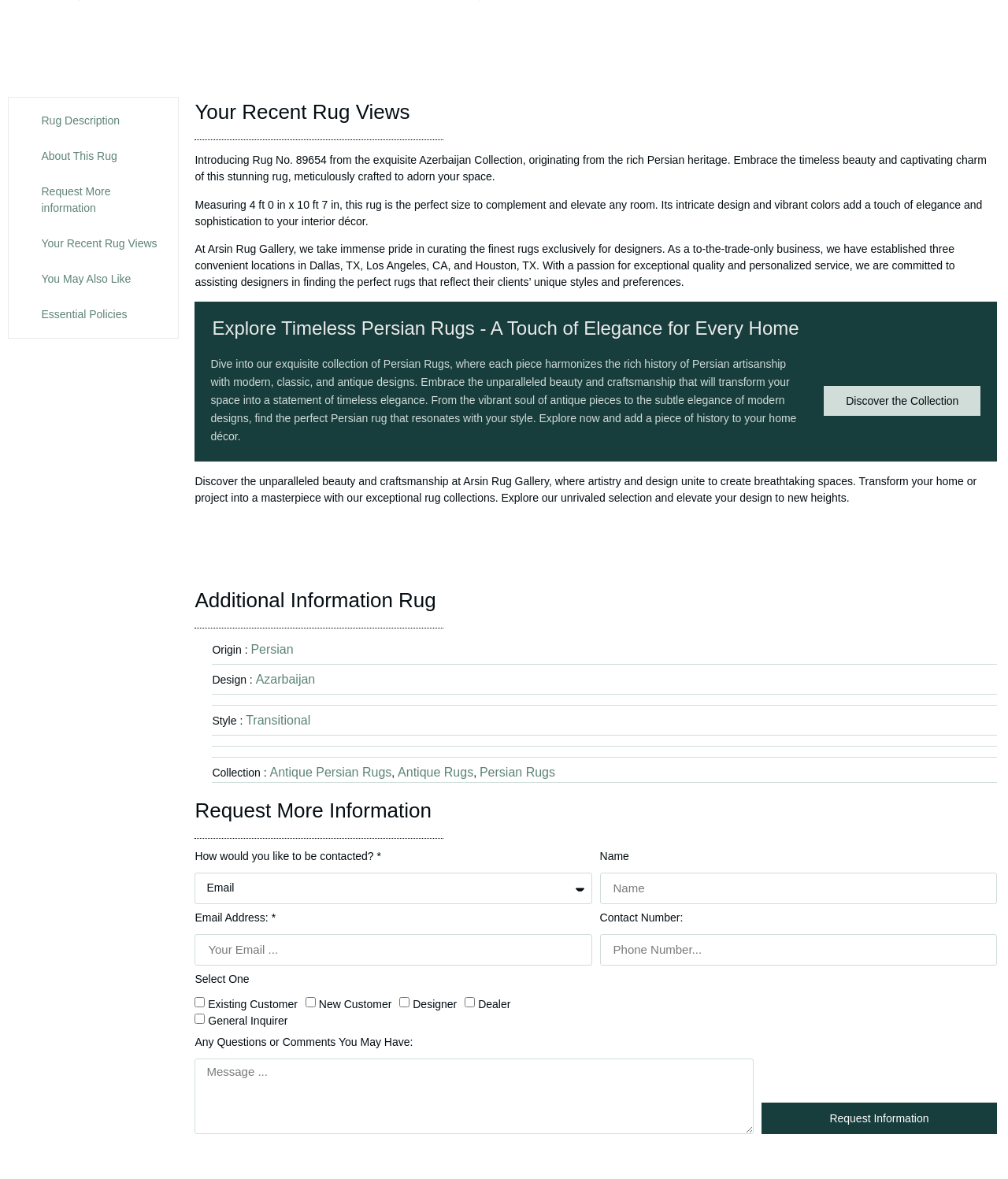Determine the bounding box coordinates for the area you should click to complete the following instruction: "Click on 'Discover the Collection'".

[0.818, 0.327, 0.973, 0.353]